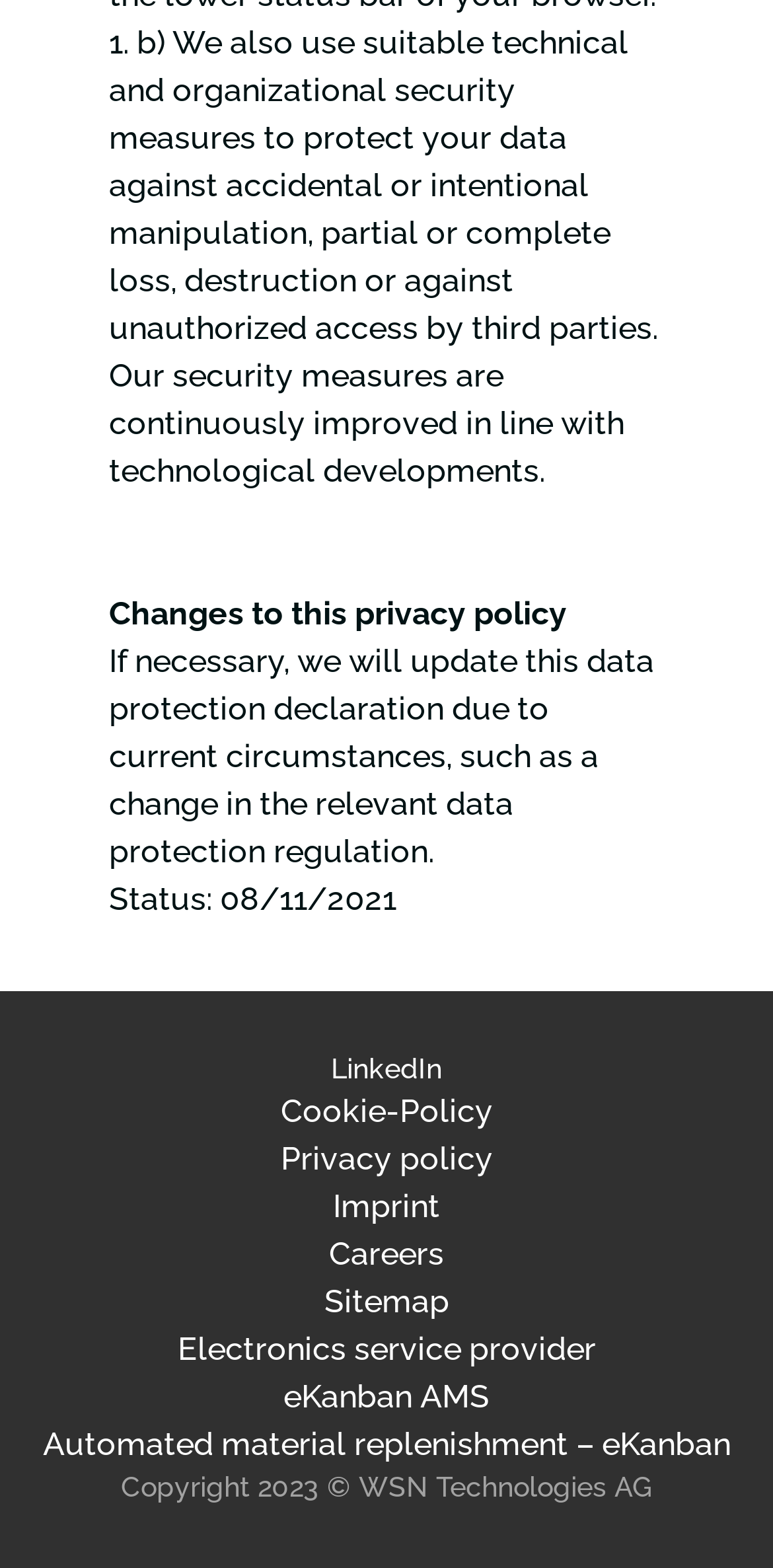What is the link 'eKanban AMS' related to?
Examine the screenshot and reply with a single word or phrase.

Automated material replenishment